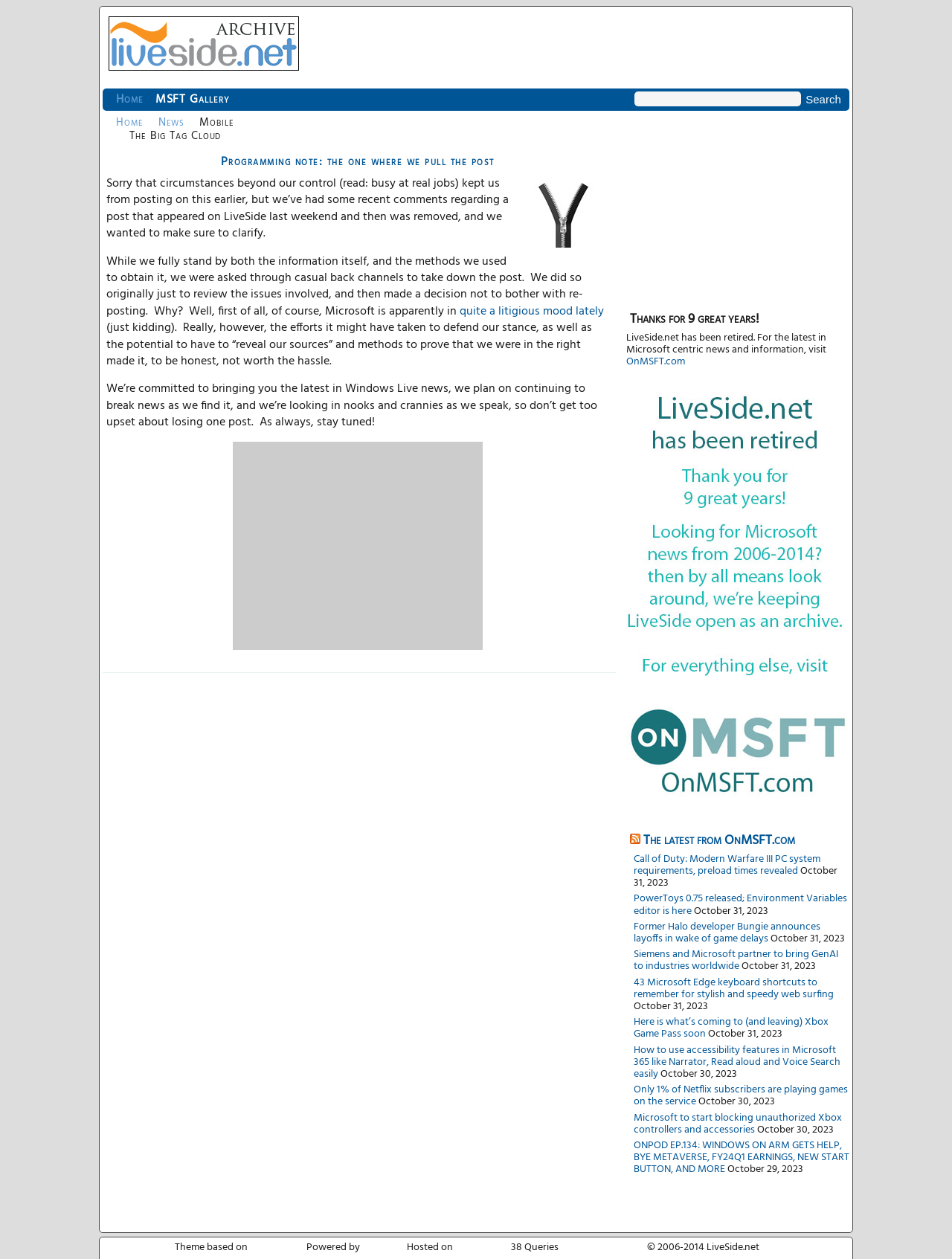Locate the coordinates of the bounding box for the clickable region that fulfills this instruction: "Visit the Home page".

[0.122, 0.071, 0.15, 0.087]